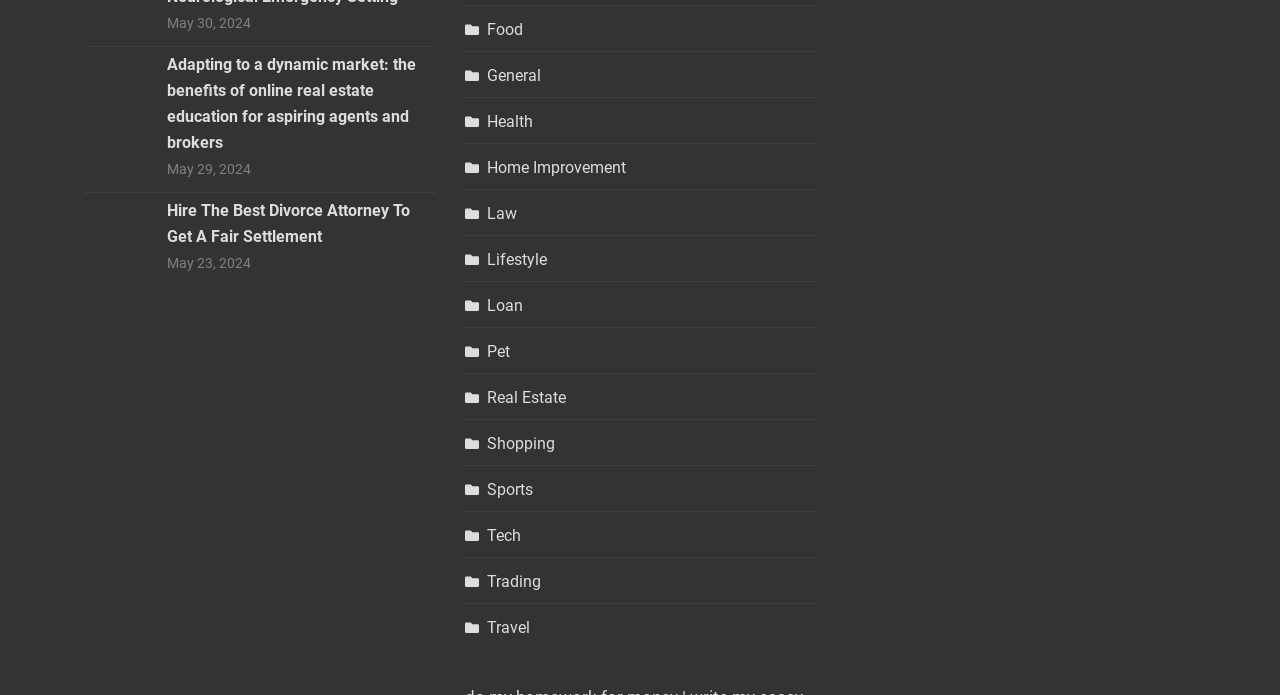What is the topic of the second article?
Use the image to answer the question with a single word or phrase.

online real estate education